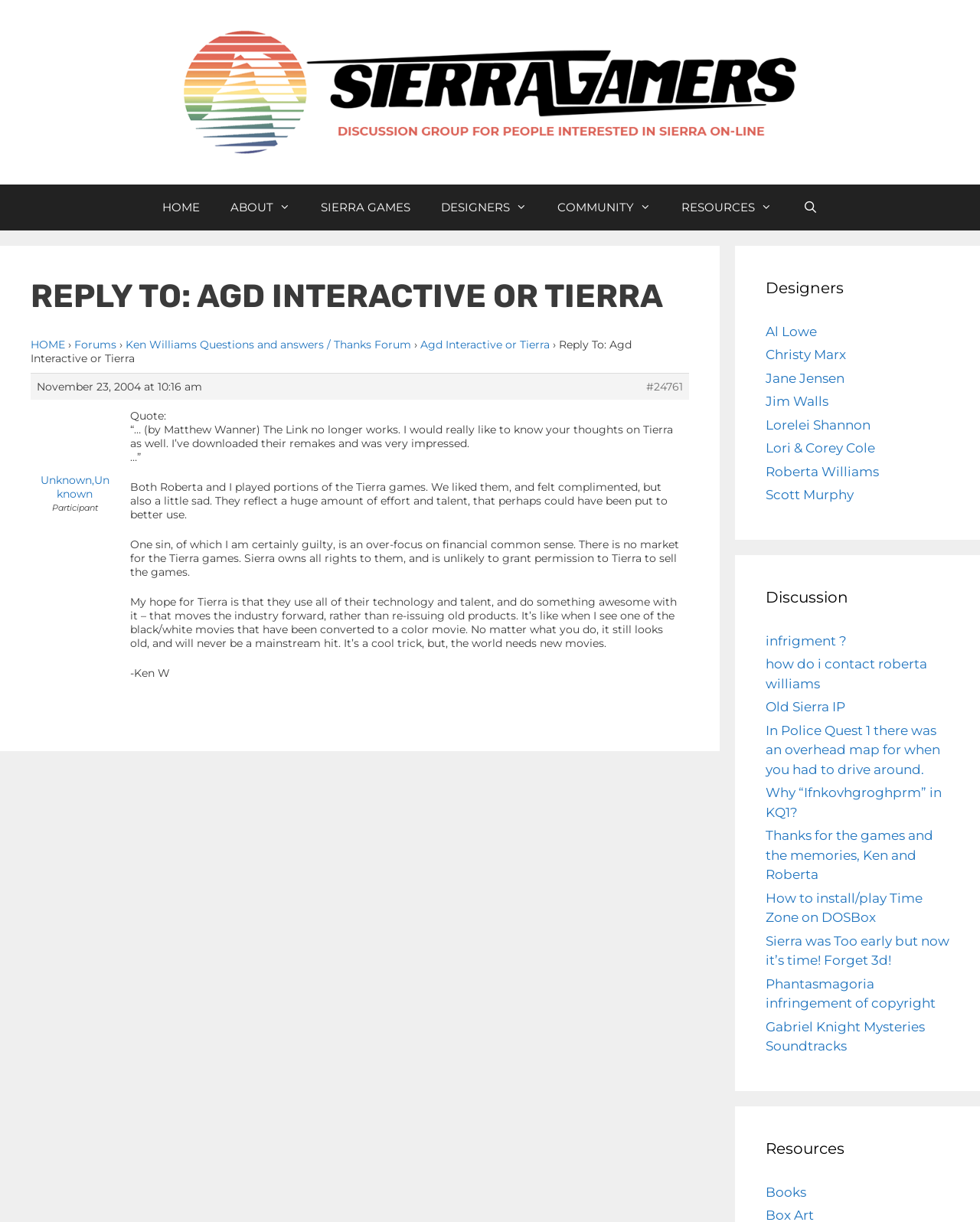Analyze the image and answer the question with as much detail as possible: 
How many links are there in the navigation menu?

The navigation menu is located below the banner and contains 8 links: 'HOME', 'ABOUT', 'SIERRA GAMES', 'DESIGNERS', 'COMMUNITY', 'RESOURCES', and 'Open Search Bar'.